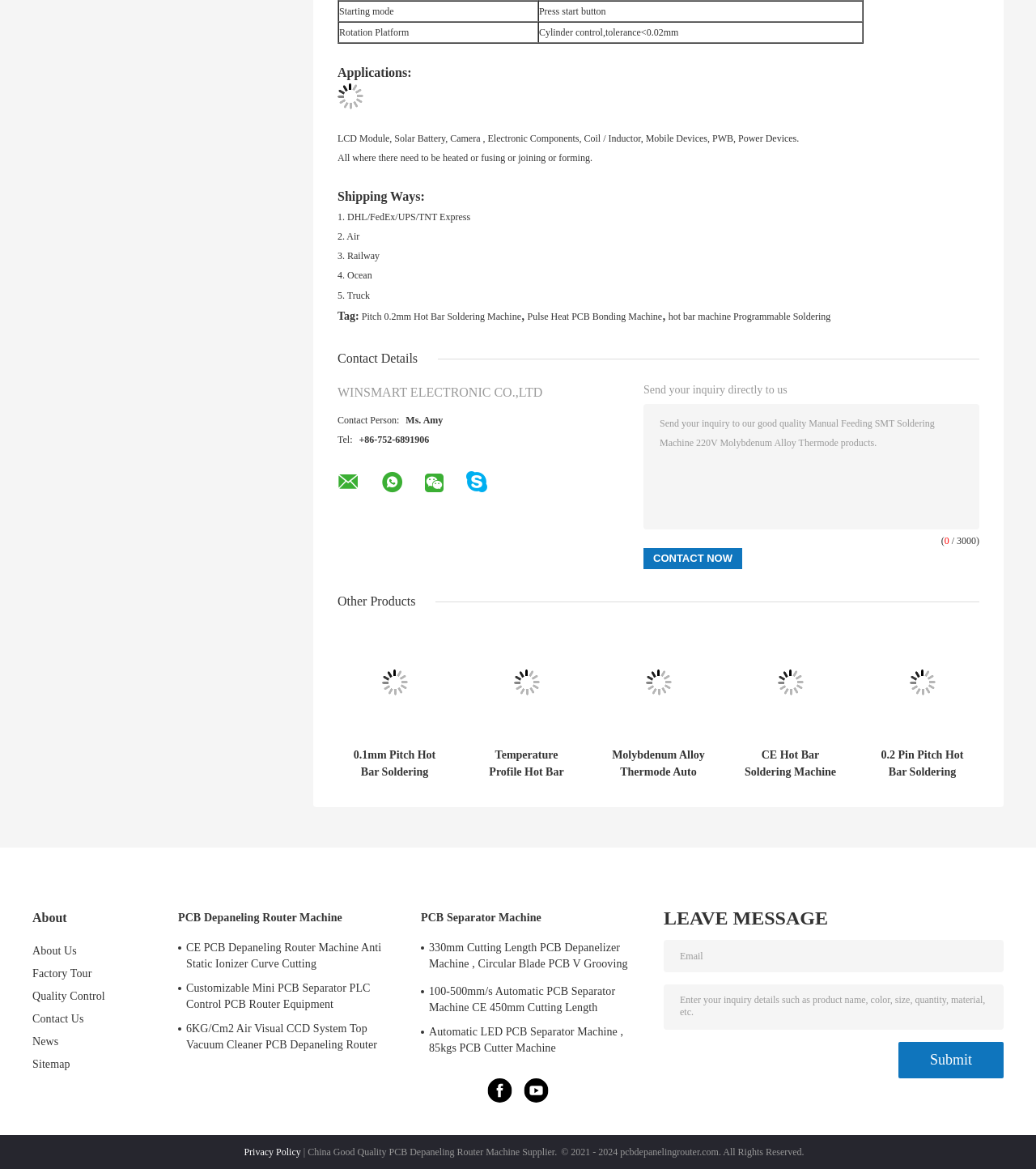Please mark the bounding box coordinates of the area that should be clicked to carry out the instruction: "Visit the 'About Us' page".

[0.031, 0.808, 0.074, 0.818]